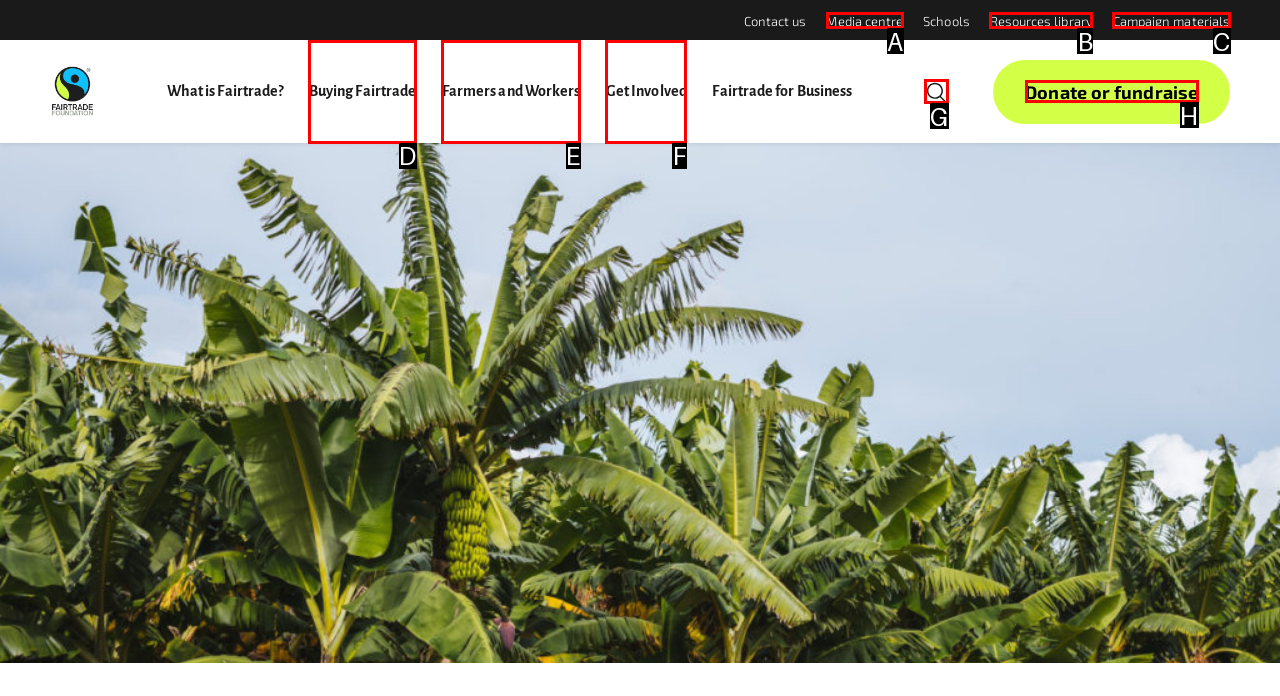Point out the specific HTML element to click to complete this task: Toggle search bar Reply with the letter of the chosen option.

G